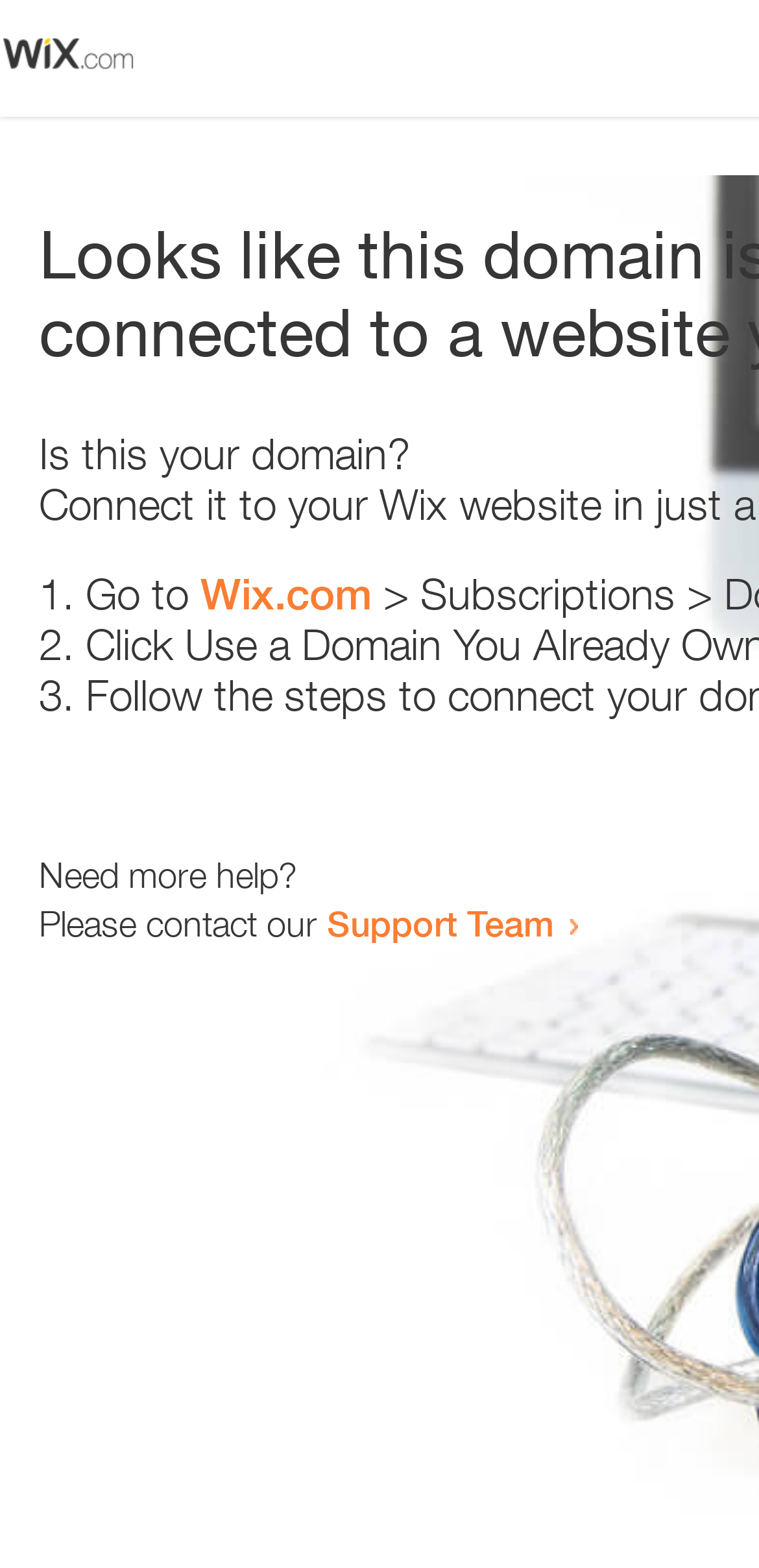How many list markers are present?
Based on the image, give a one-word or short phrase answer.

3